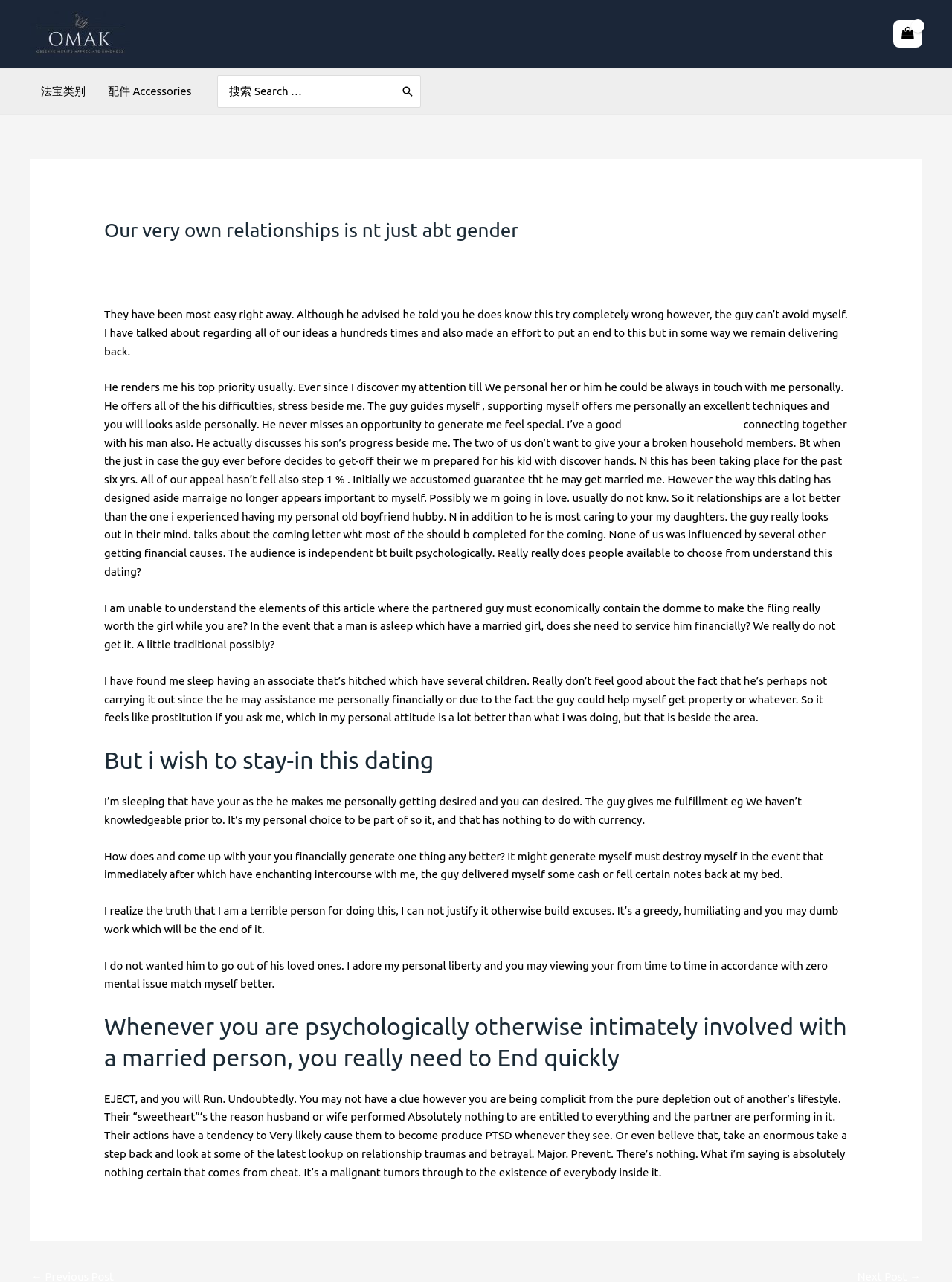How does the author feel about the married man?
Answer the question with a single word or phrase, referring to the image.

Desired and fulfilled